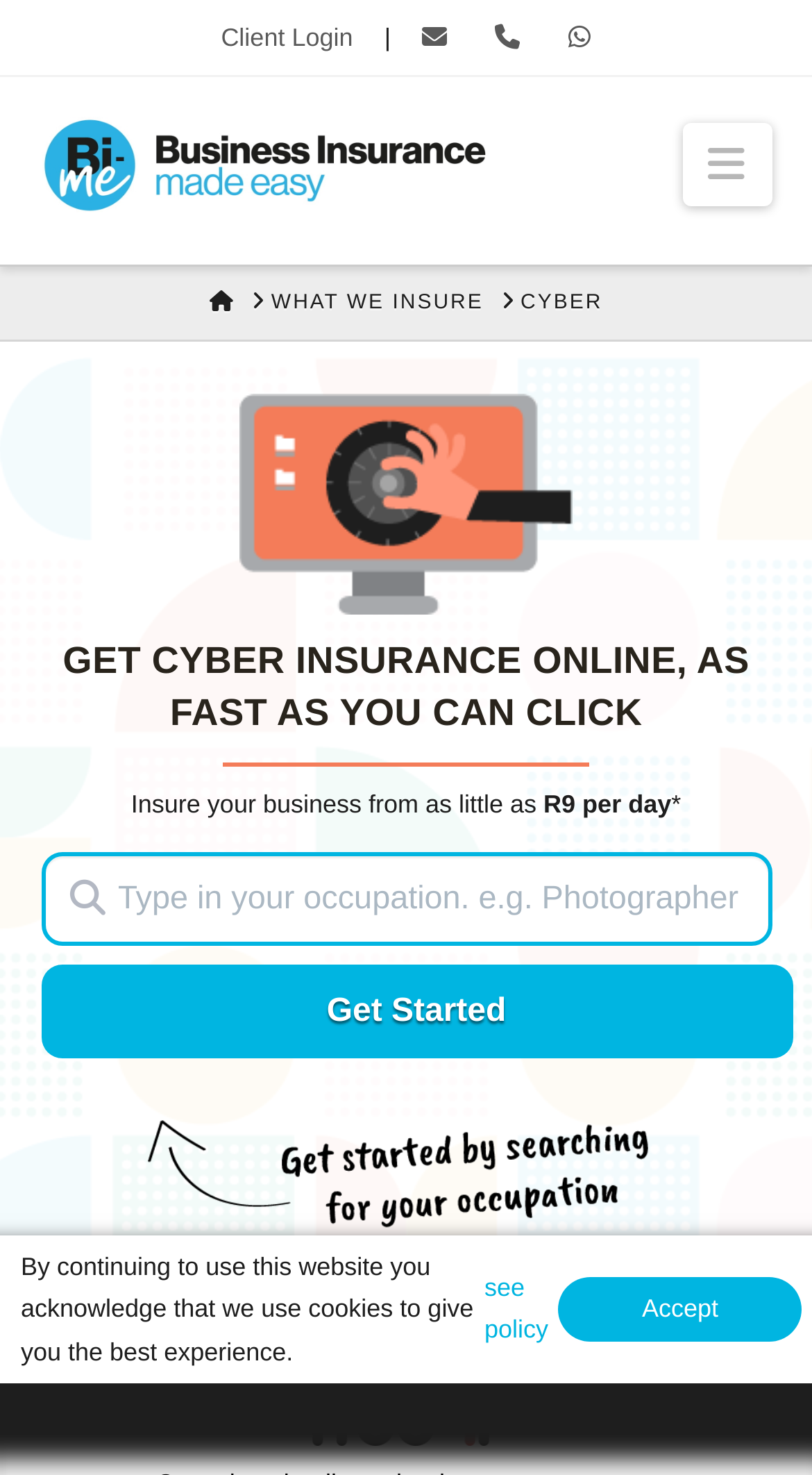What type of insurance is being promoted on this webpage?
Based on the visual content, answer with a single word or a brief phrase.

Cyber insurance